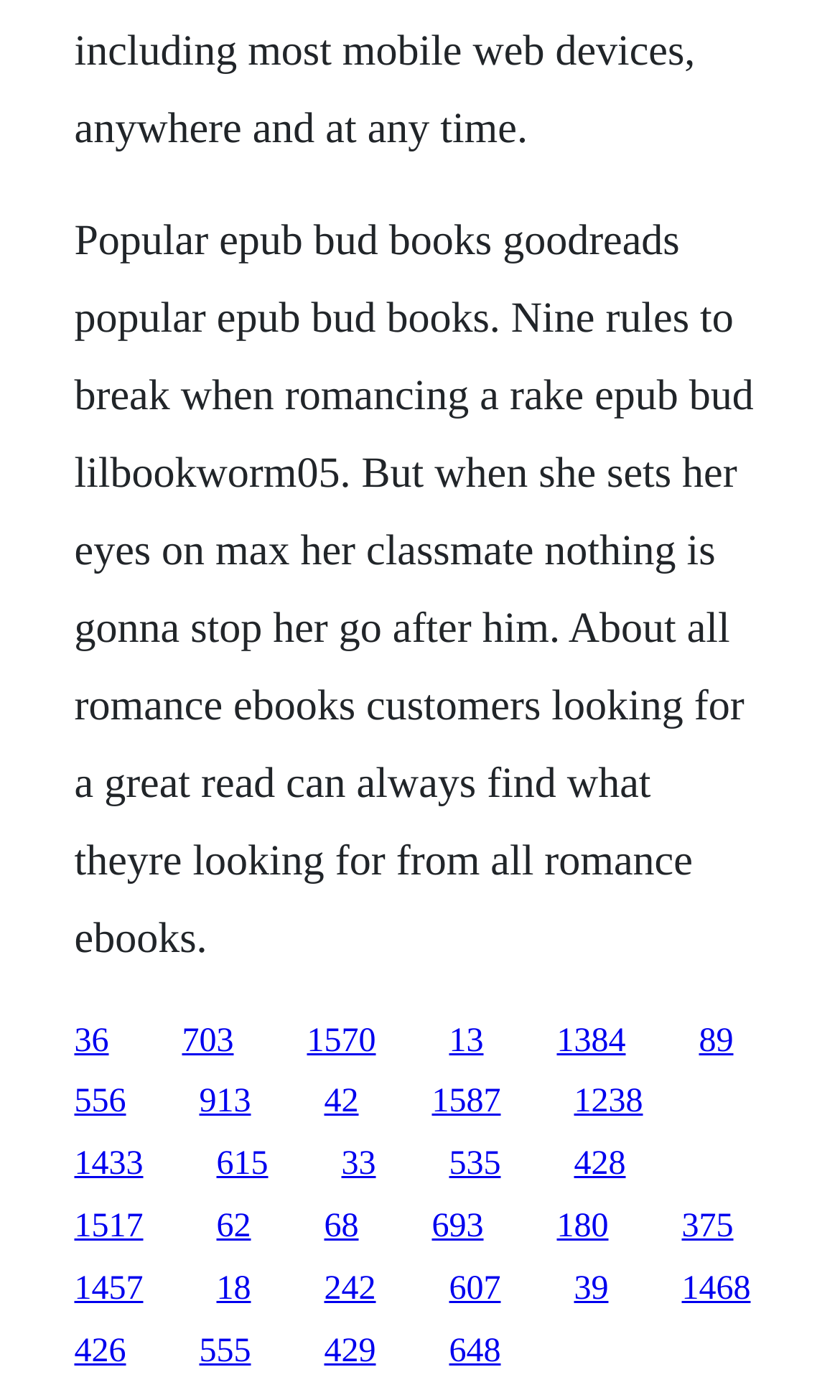Find the bounding box coordinates of the element you need to click on to perform this action: 'Explore 556 epub bud books'. The coordinates should be represented by four float values between 0 and 1, in the format [left, top, right, bottom].

[0.088, 0.774, 0.15, 0.801]